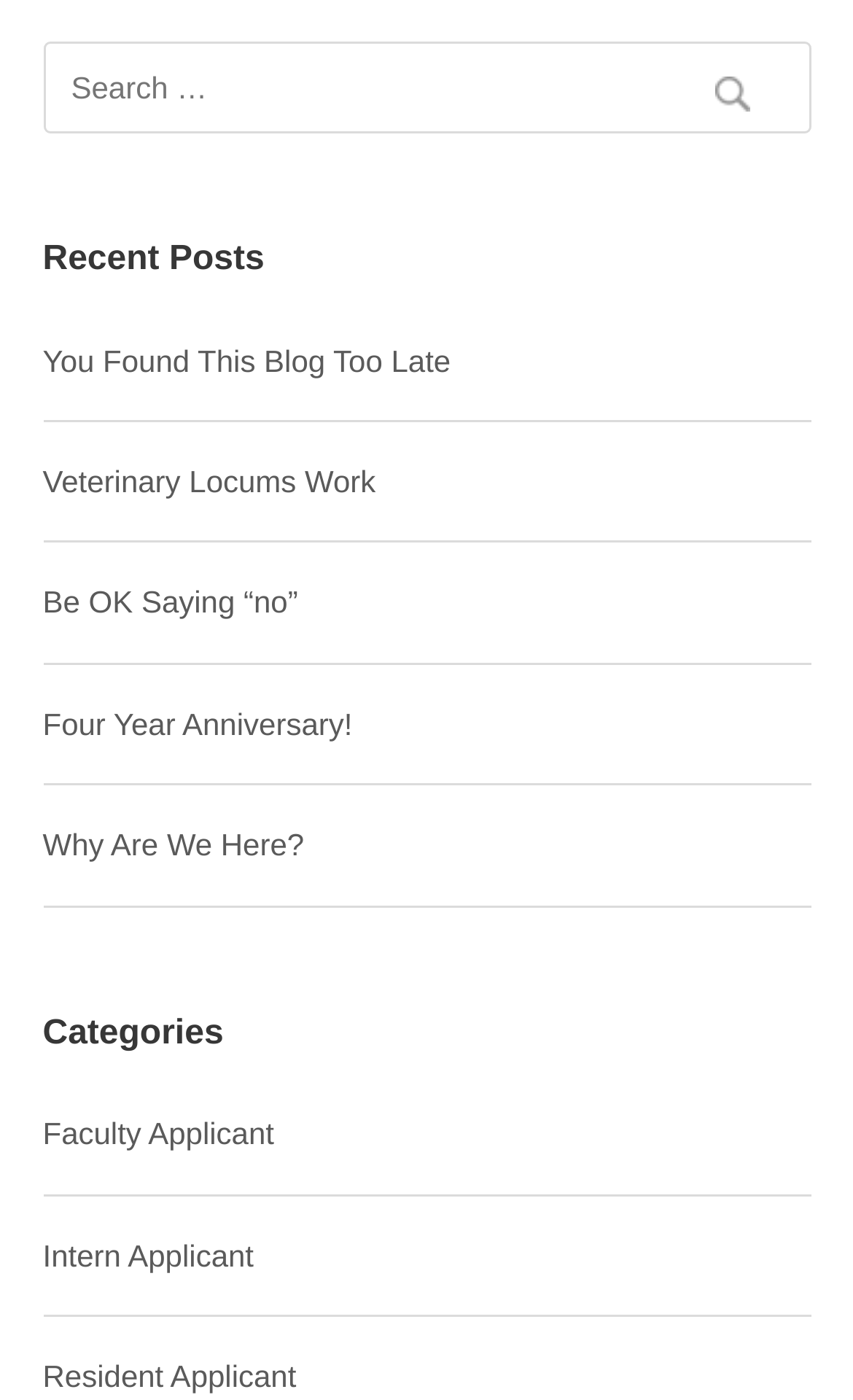How many headings are on the webpage?
Based on the content of the image, thoroughly explain and answer the question.

I identified two headings on the webpage: 'Recent Posts' and 'Categories'.